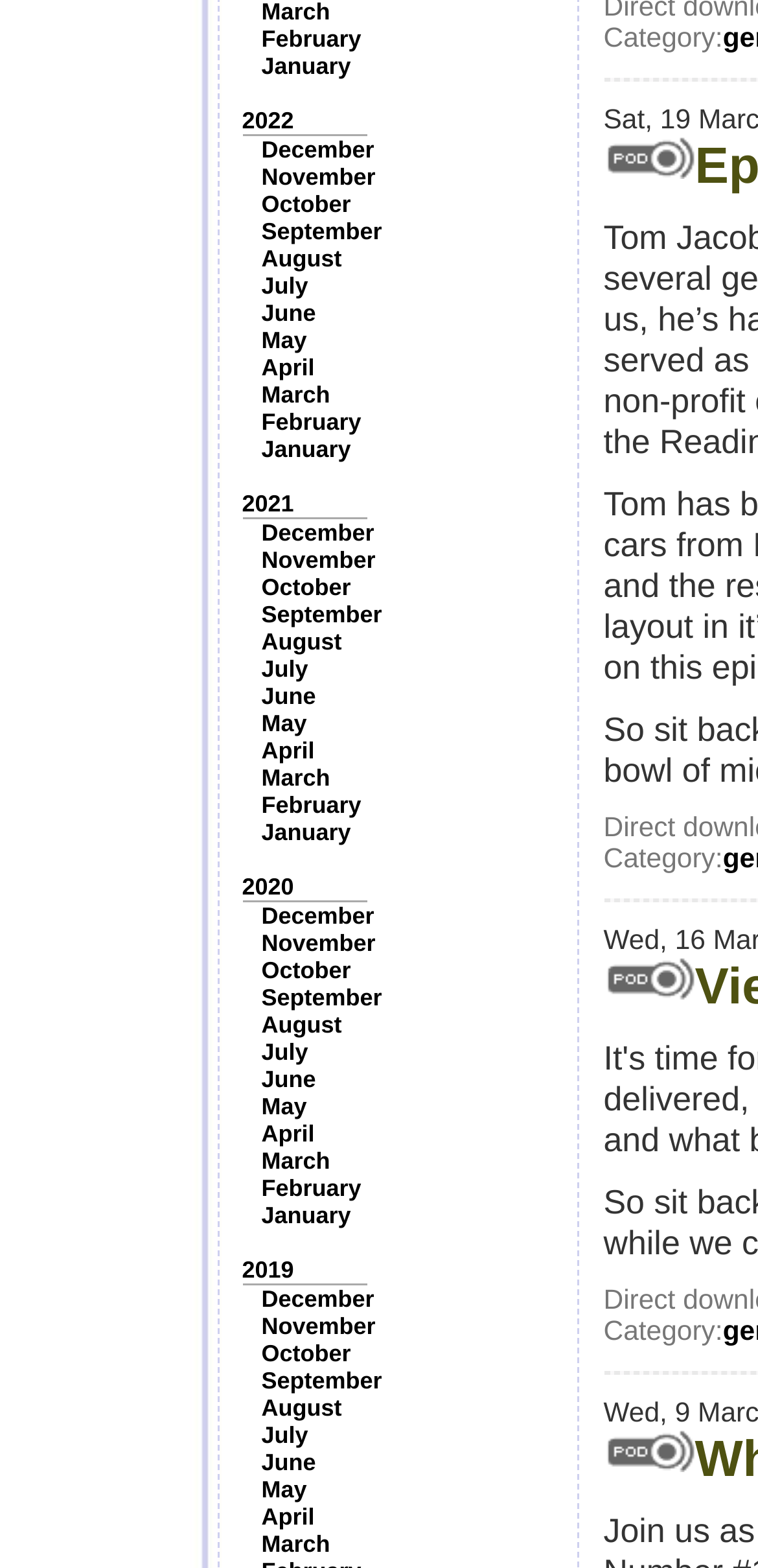Specify the bounding box coordinates of the element's area that should be clicked to execute the given instruction: "View 2022". The coordinates should be four float numbers between 0 and 1, i.e., [left, top, right, bottom].

[0.319, 0.068, 0.388, 0.086]